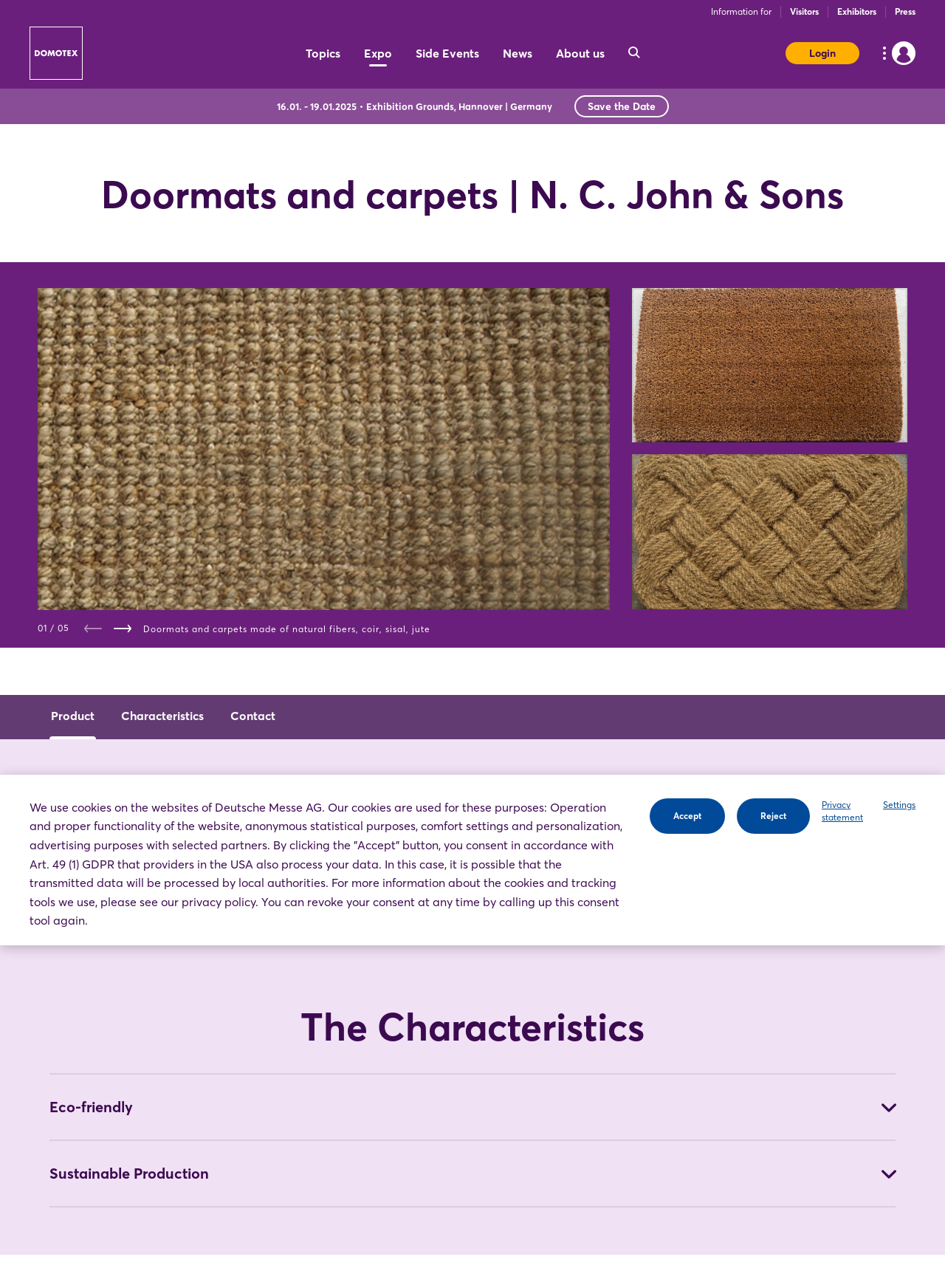What is the exhibition location?
Please give a detailed and elaborate answer to the question.

I found the answer by looking at the StaticText element with the text 'Exhibition Grounds, Hannover | Germany' which is located at the top of the webpage, indicating the location of the exhibition.